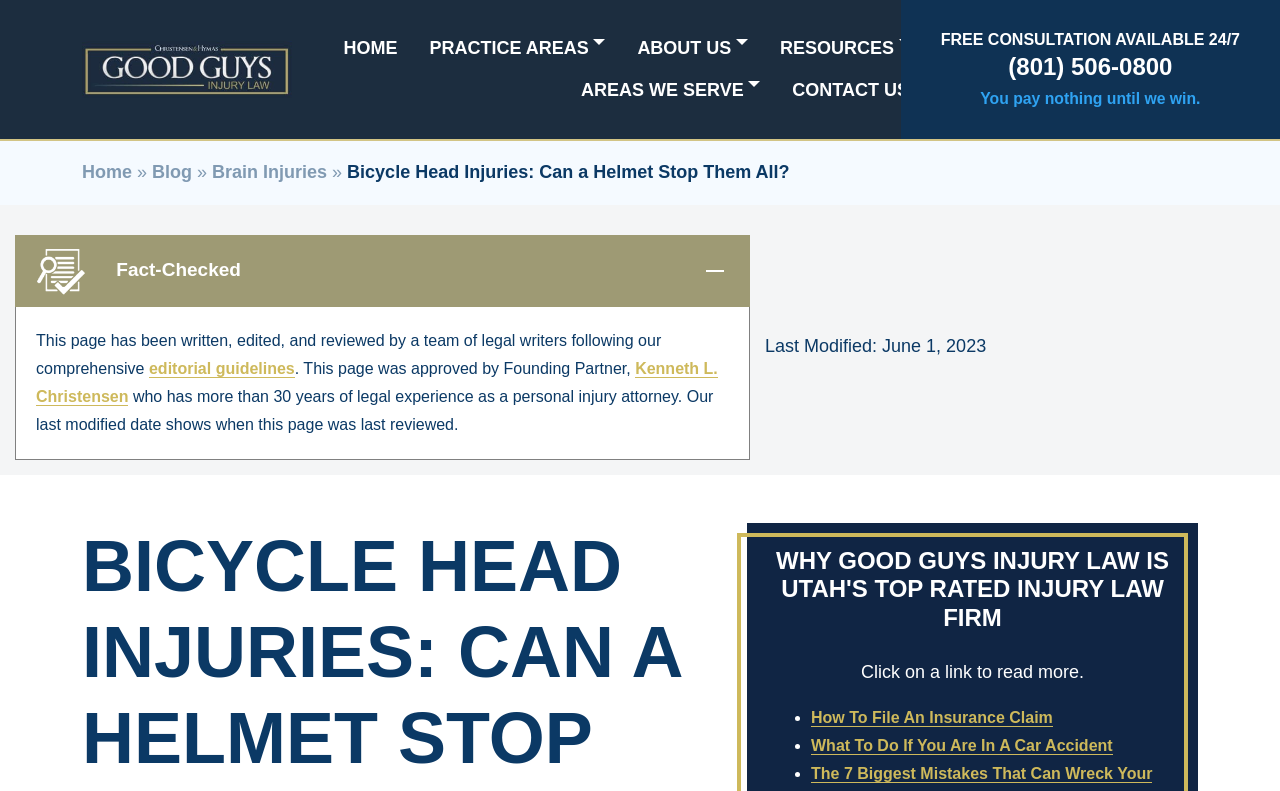Please identify the bounding box coordinates of the region to click in order to complete the task: "Click on HOME". The coordinates must be four float numbers between 0 and 1, specified as [left, top, right, bottom].

[0.268, 0.042, 0.31, 0.082]